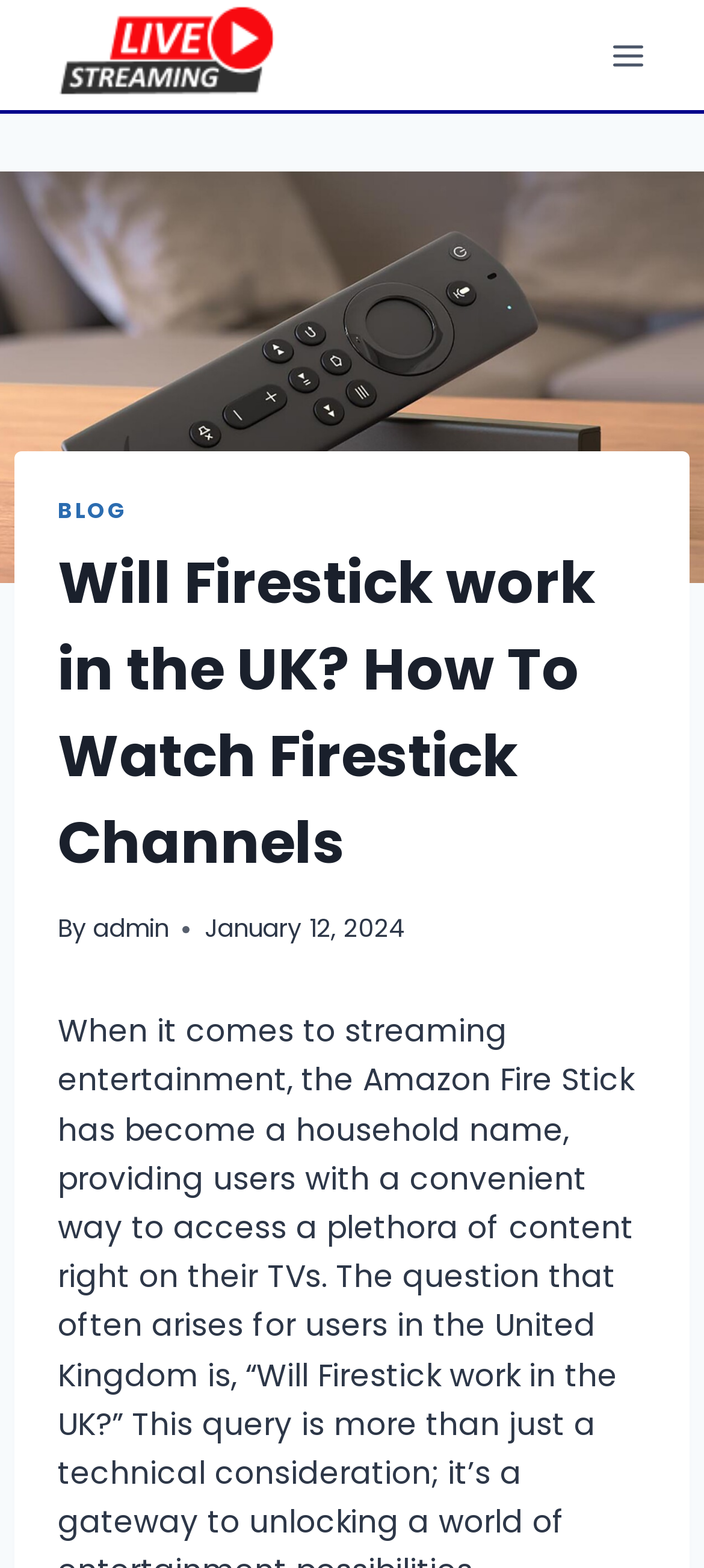Extract the main heading text from the webpage.

Will Firestick work in the UK? How To Watch Firestick Channels